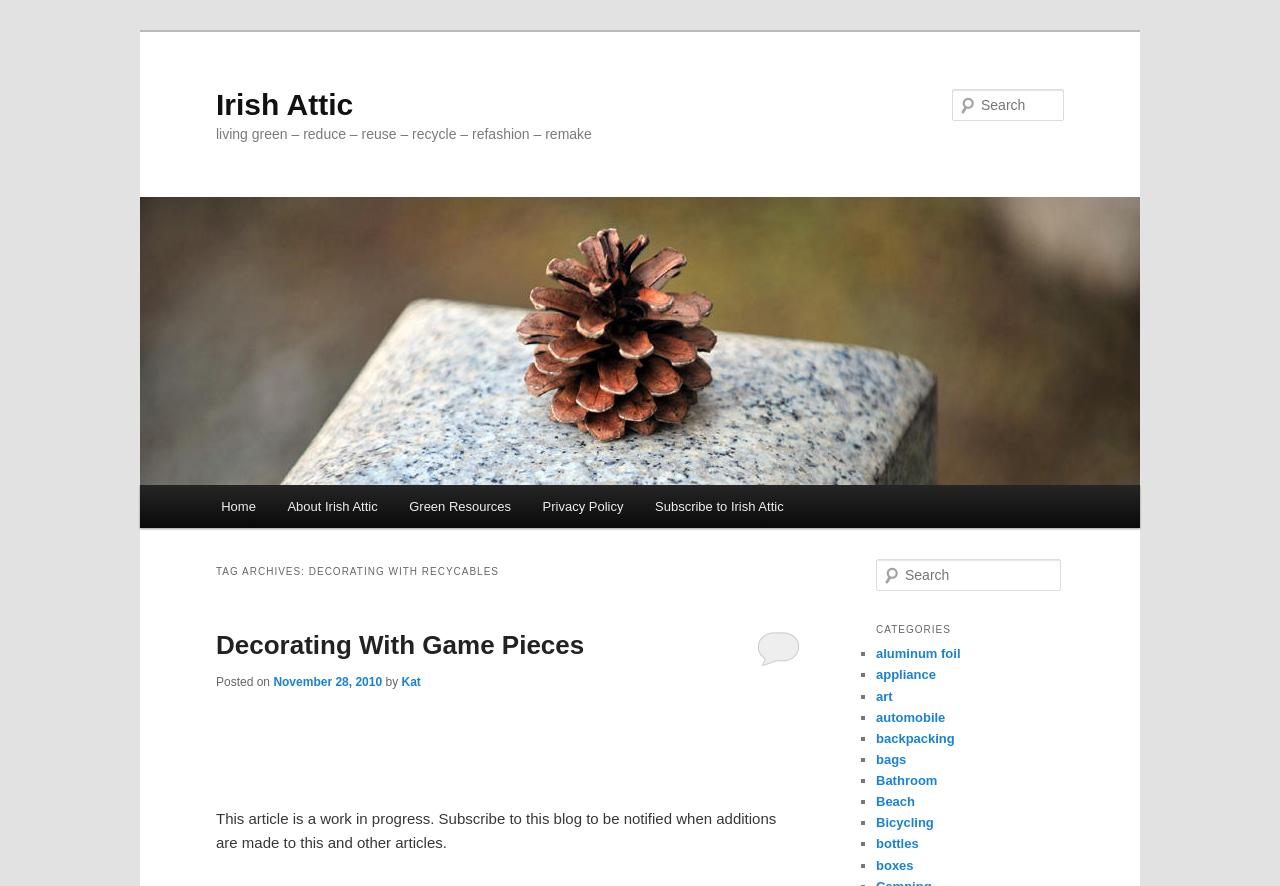Locate the bounding box coordinates of the element you need to click to accomplish the task described by this instruction: "Read about Decorating With Game Pieces".

[0.169, 0.711, 0.456, 0.745]